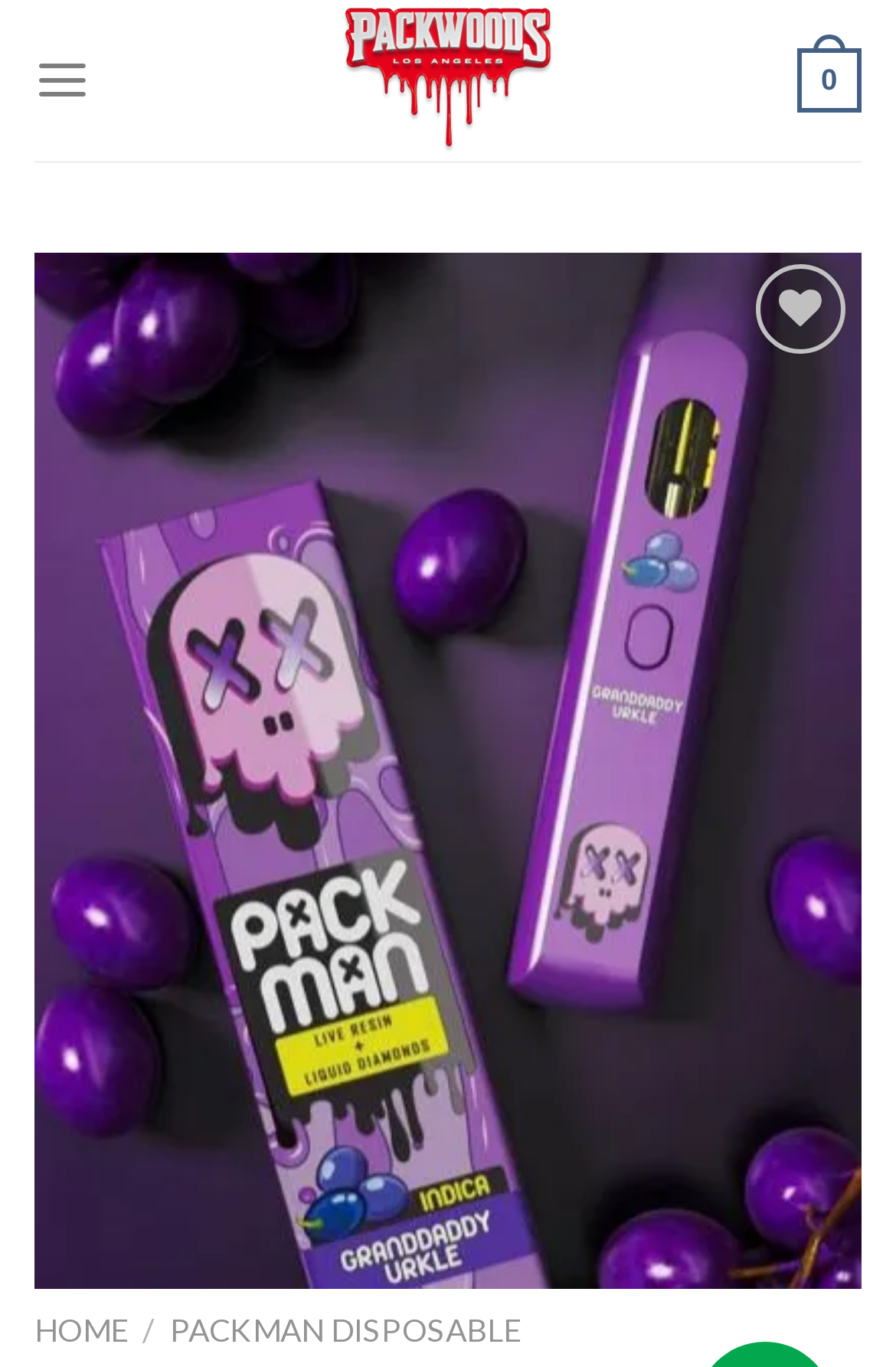Highlight the bounding box coordinates of the region I should click on to meet the following instruction: "Click the menu".

[0.038, 0.017, 0.101, 0.1]